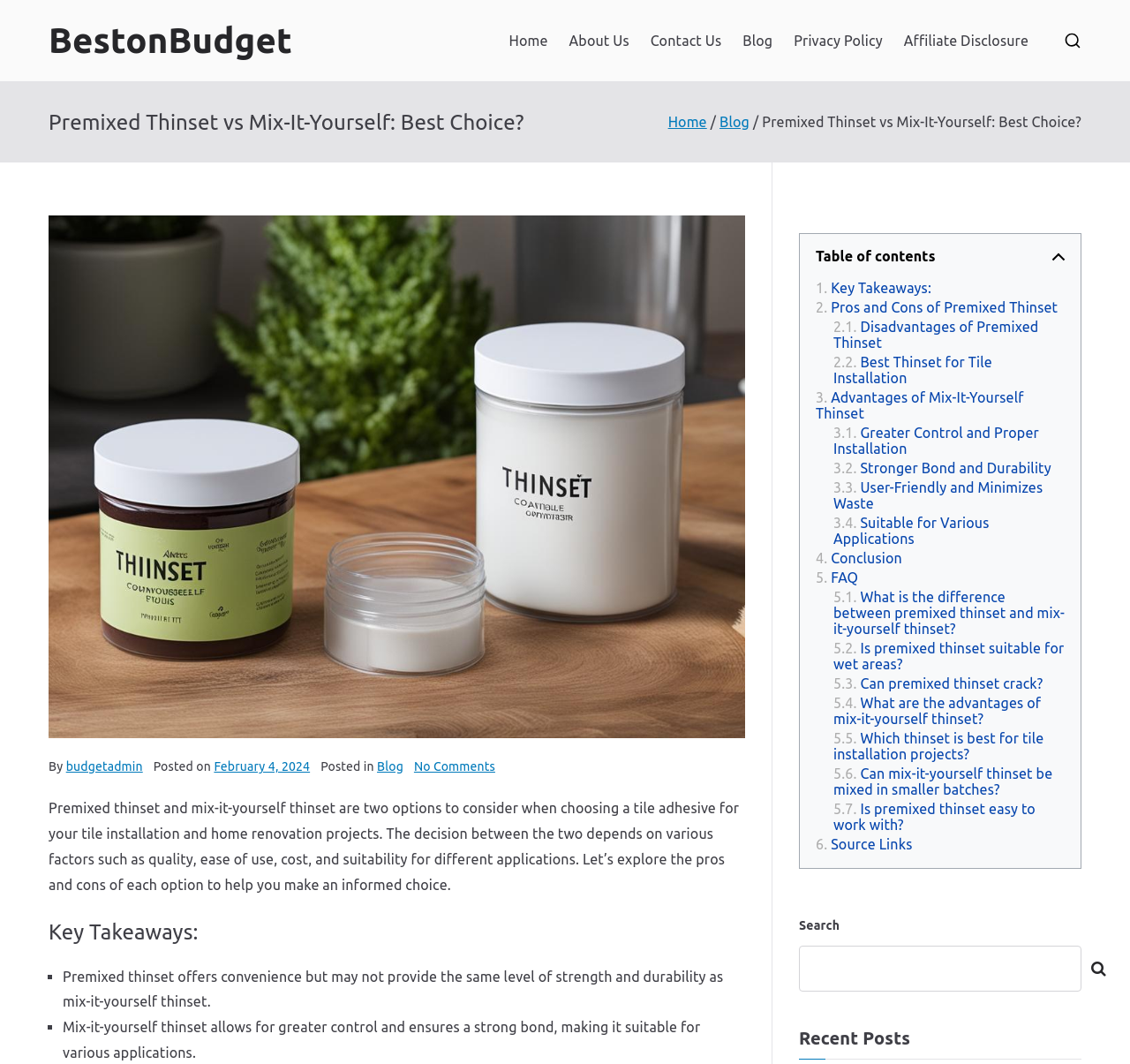What is the topic of this webpage?
Refer to the image and provide a detailed answer to the question.

Based on the webpage's content, including the heading 'Premixed Thinset vs Mix-It-Yourself: Best Choice?' and the text 'Premixed thinset and mix-it-yourself thinset are two options to consider when choosing a tile adhesive for your tile installation and home renovation projects.', it is clear that the topic of this webpage is the comparison between premixed thinset and mix-it-yourself thinset.